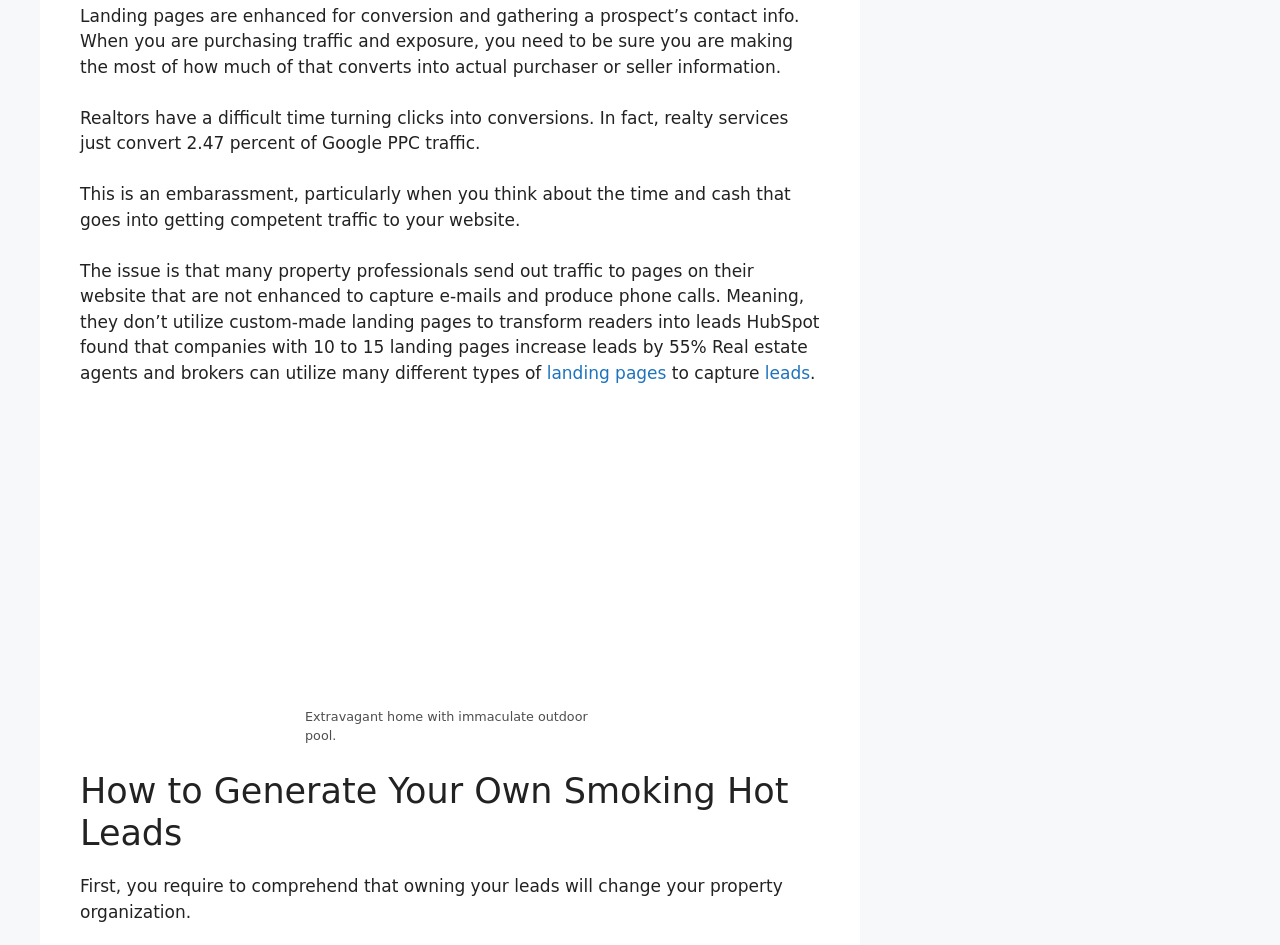Please answer the following question using a single word or phrase: 
What type of pages can increase leads by 55 percent?

10 to 15 landing pages